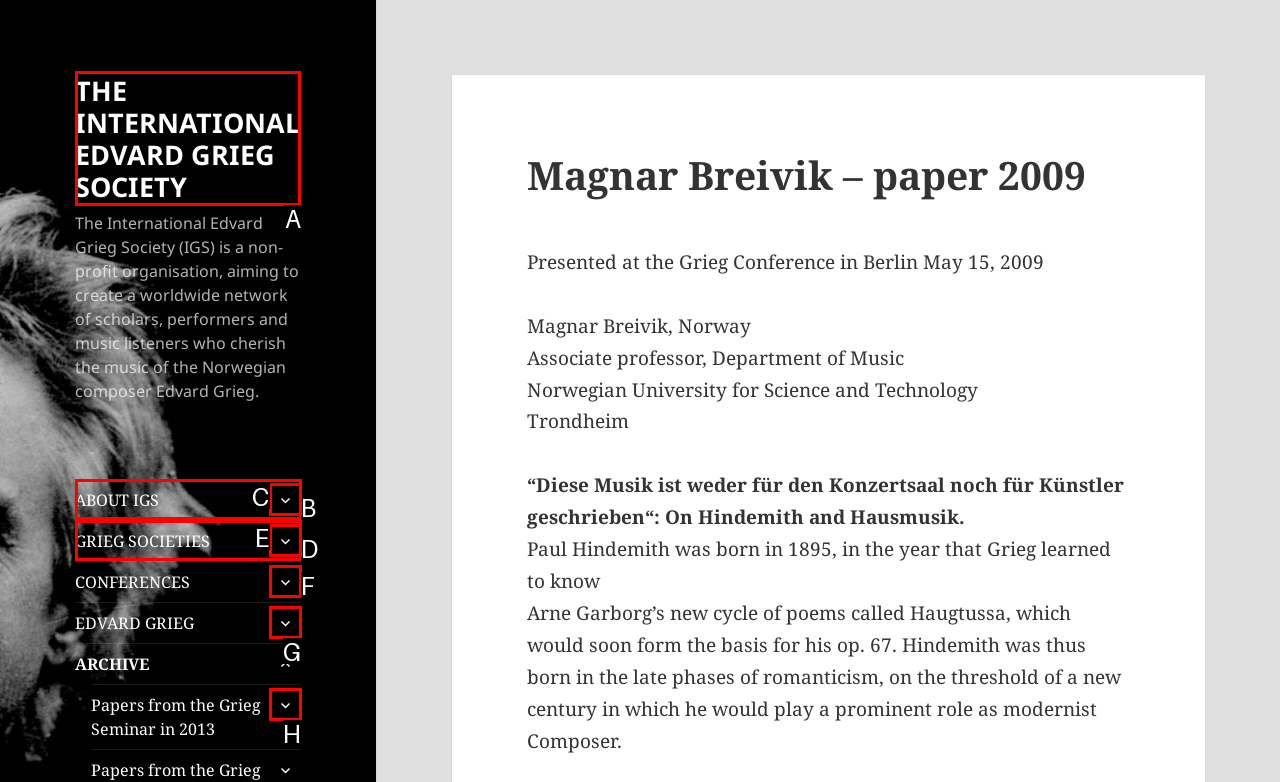Please indicate which HTML element should be clicked to fulfill the following task: Click on THE INTERNATIONAL EDVARD GRIEG SOCIETY link. Provide the letter of the selected option.

A